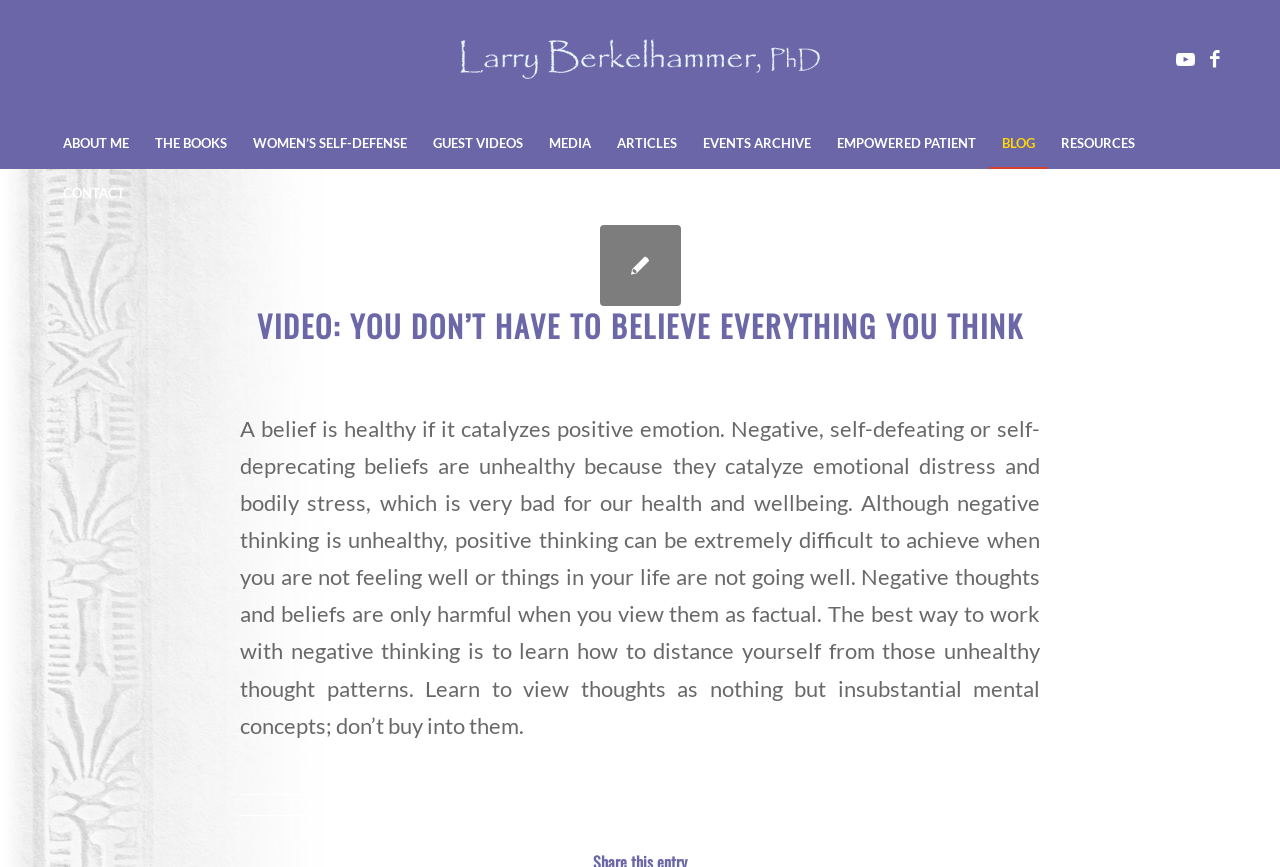Find and generate the main title of the webpage.

VIDEO: YOU DON’T HAVE TO BELIEVE EVERYTHING YOU THINK